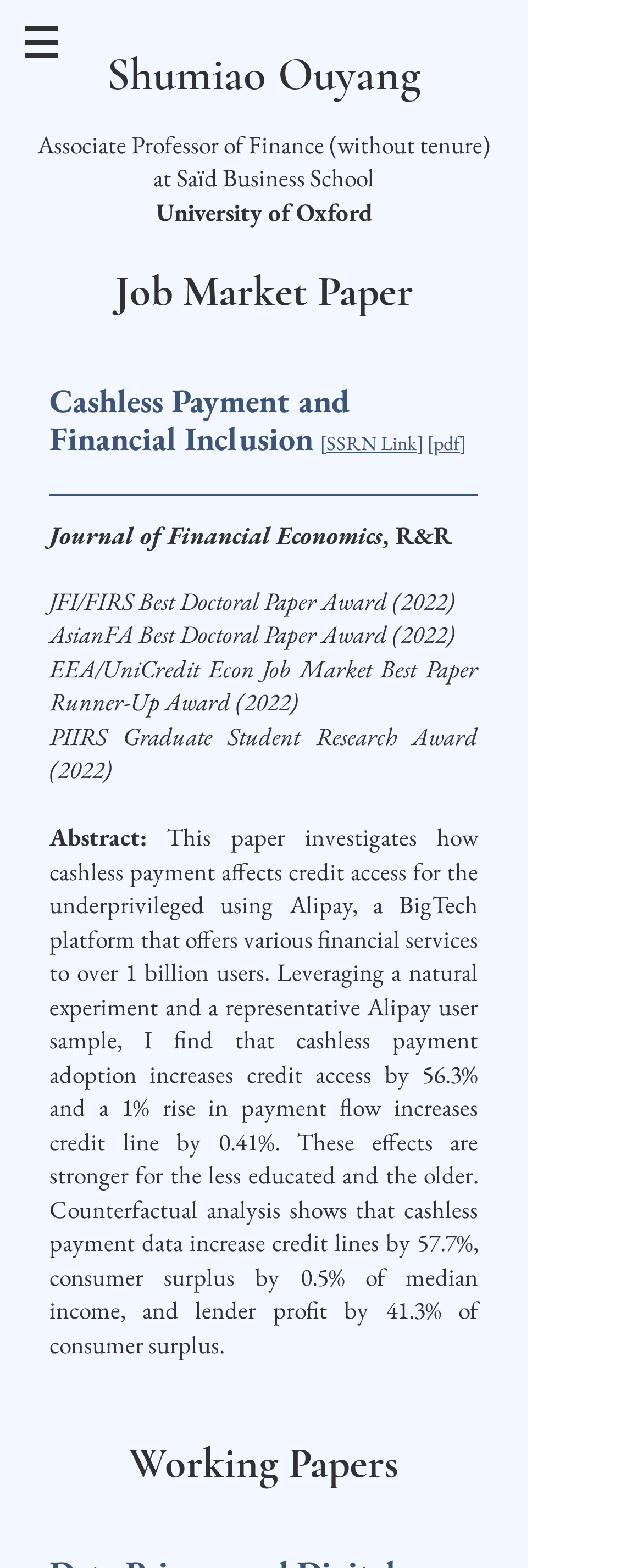Given the element description pdf, specify the bounding box coordinates of the corresponding UI element in the format (top-left x, top-left y, bottom-right x, bottom-right y). All values must be between 0 and 1.

[0.674, 0.274, 0.715, 0.291]